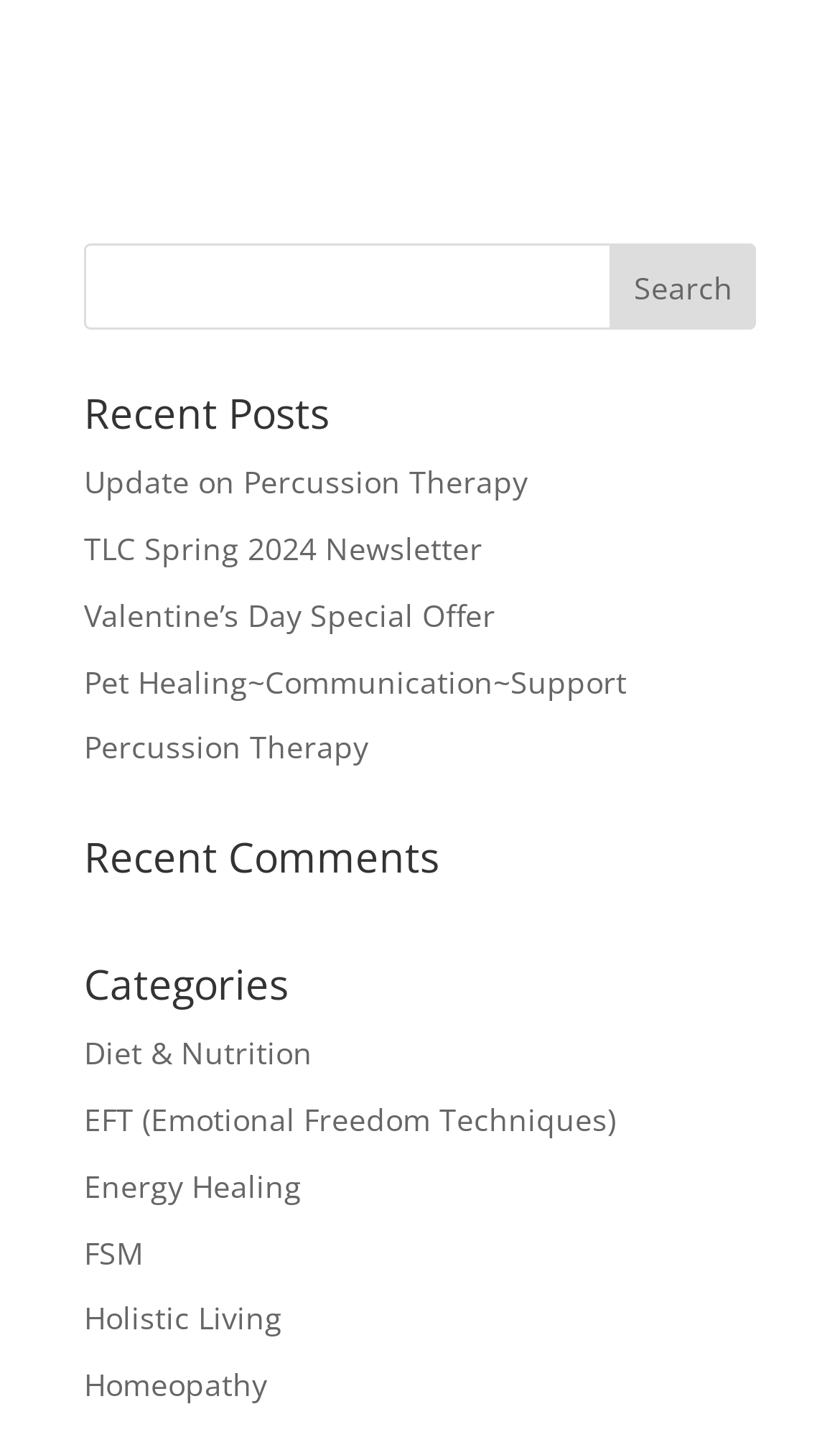Find the bounding box coordinates of the clickable region needed to perform the following instruction: "select Energy Healing". The coordinates should be provided as four float numbers between 0 and 1, i.e., [left, top, right, bottom].

[0.1, 0.814, 0.359, 0.842]